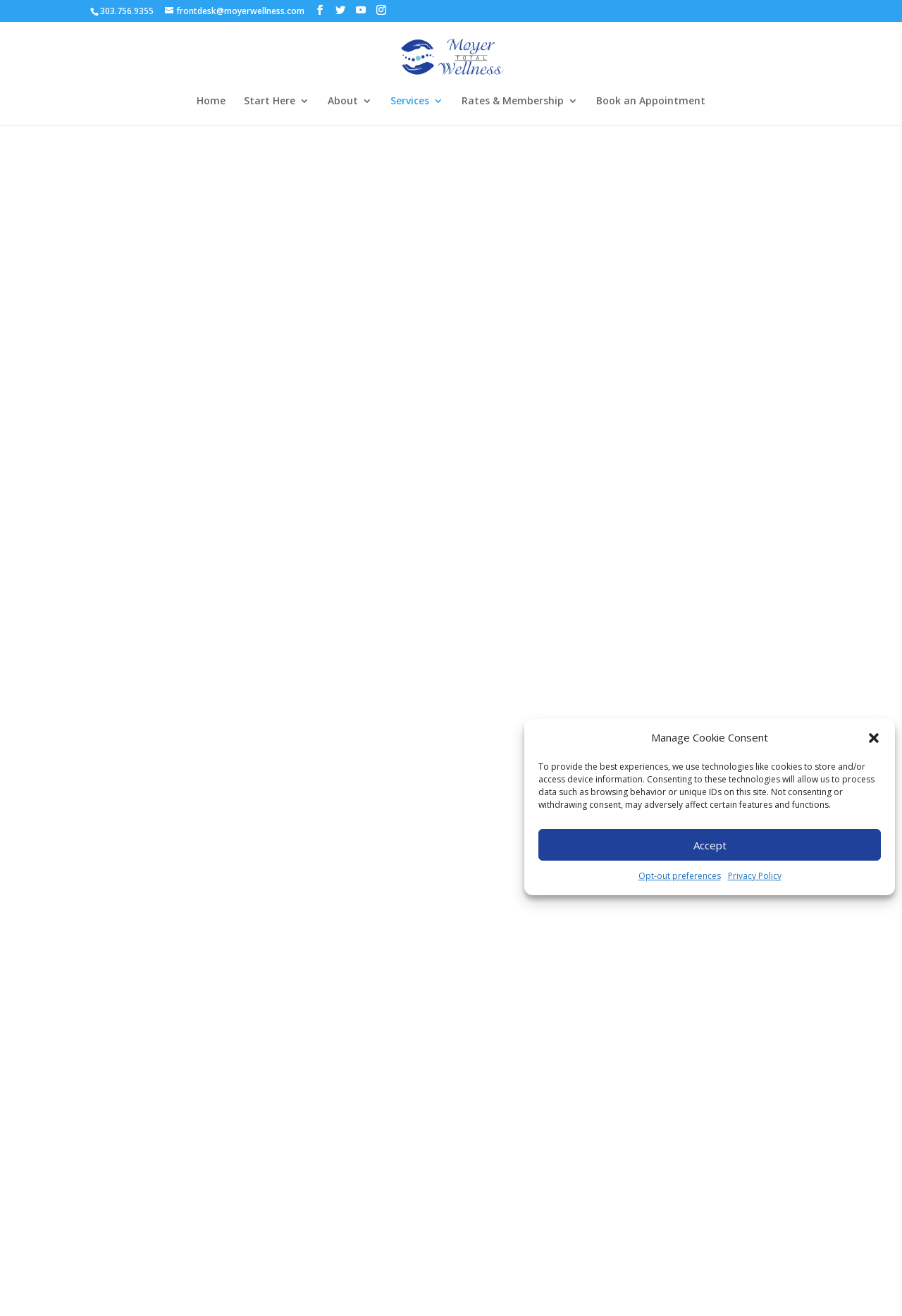What is the Ten Series in Rolfing?
Please interpret the details in the image and answer the question thoroughly.

The Ten Series is a standardized 'recipe' in Rolfing that systematically balances and optimizes both the structure and function of the entire body over the course of ten Rolfing sessions. It is the hallmark of Rolfing Structural Integration.